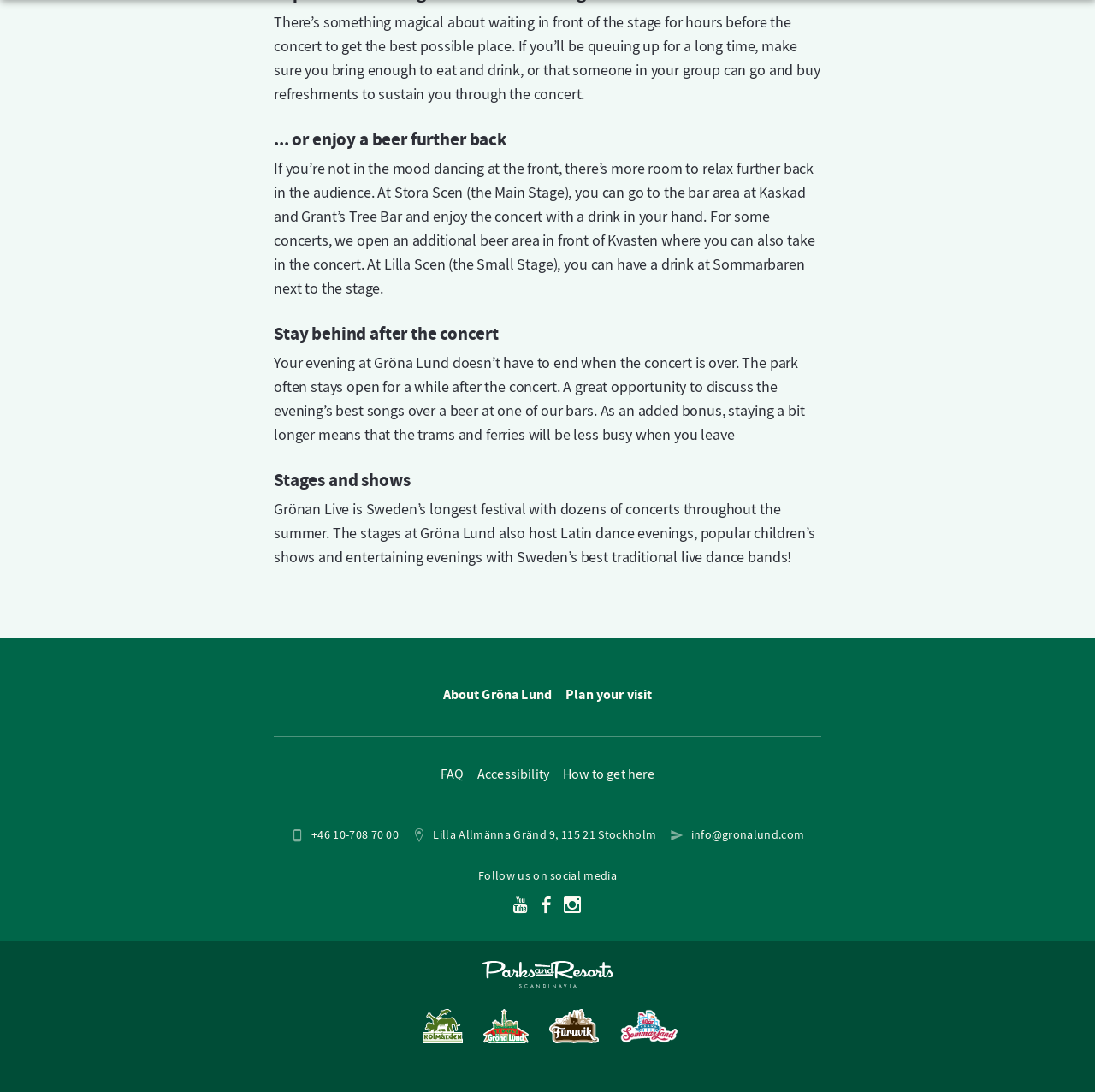Please predict the bounding box coordinates of the element's region where a click is necessary to complete the following instruction: "Follow us on social media". The coordinates should be represented by four float numbers between 0 and 1, i.e., [left, top, right, bottom].

[0.437, 0.794, 0.563, 0.808]